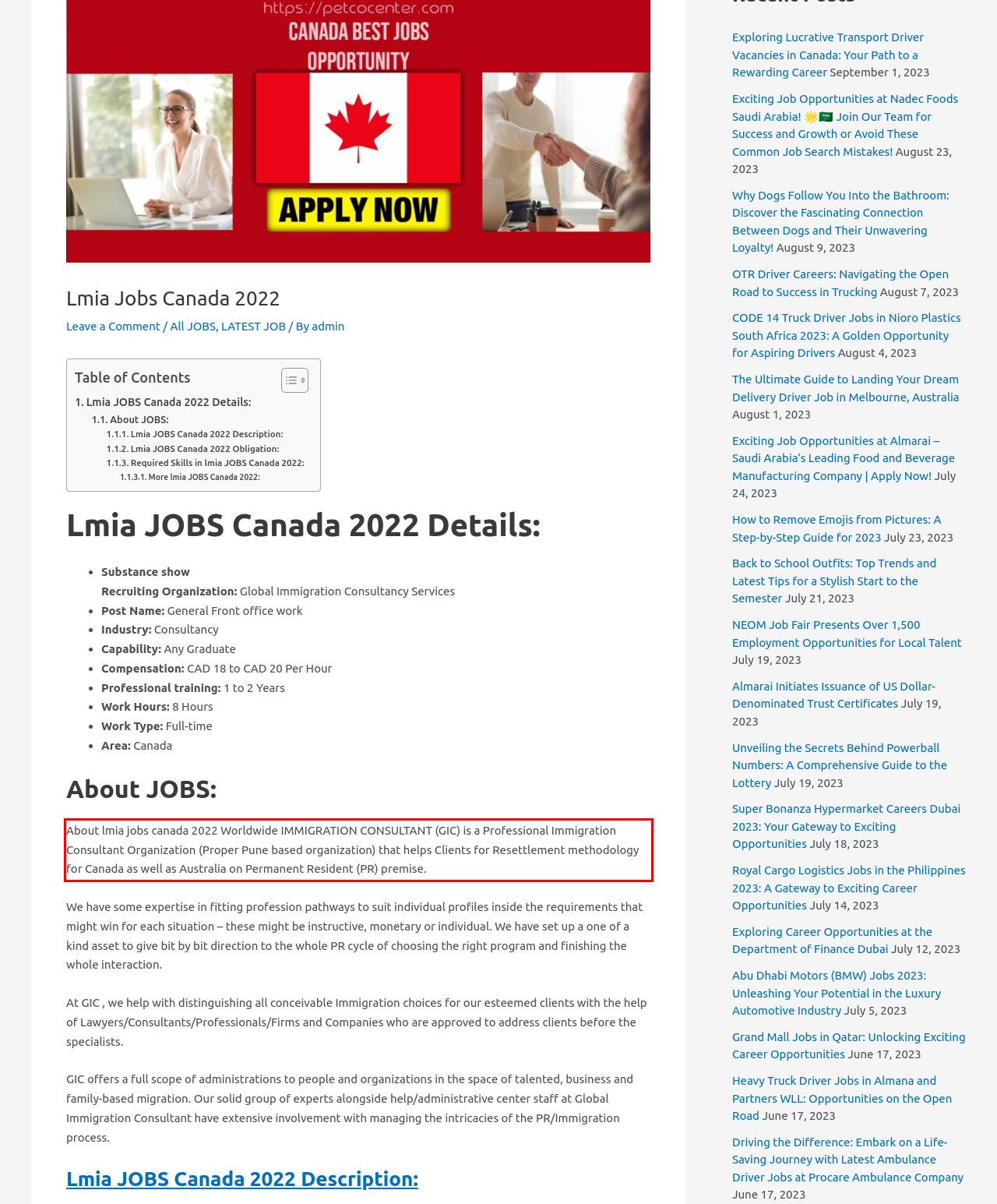Within the provided webpage screenshot, find the red rectangle bounding box and perform OCR to obtain the text content.

About lmia jobs canada 2022 Worldwide IMMIGRATION CONSULTANT (GIC) is a Professional Immigration Consultant Organization (Proper Pune based organization) that helps Clients for Resettlement methodology for Canada as well as Australia on Permanent Resident (PR) premise.